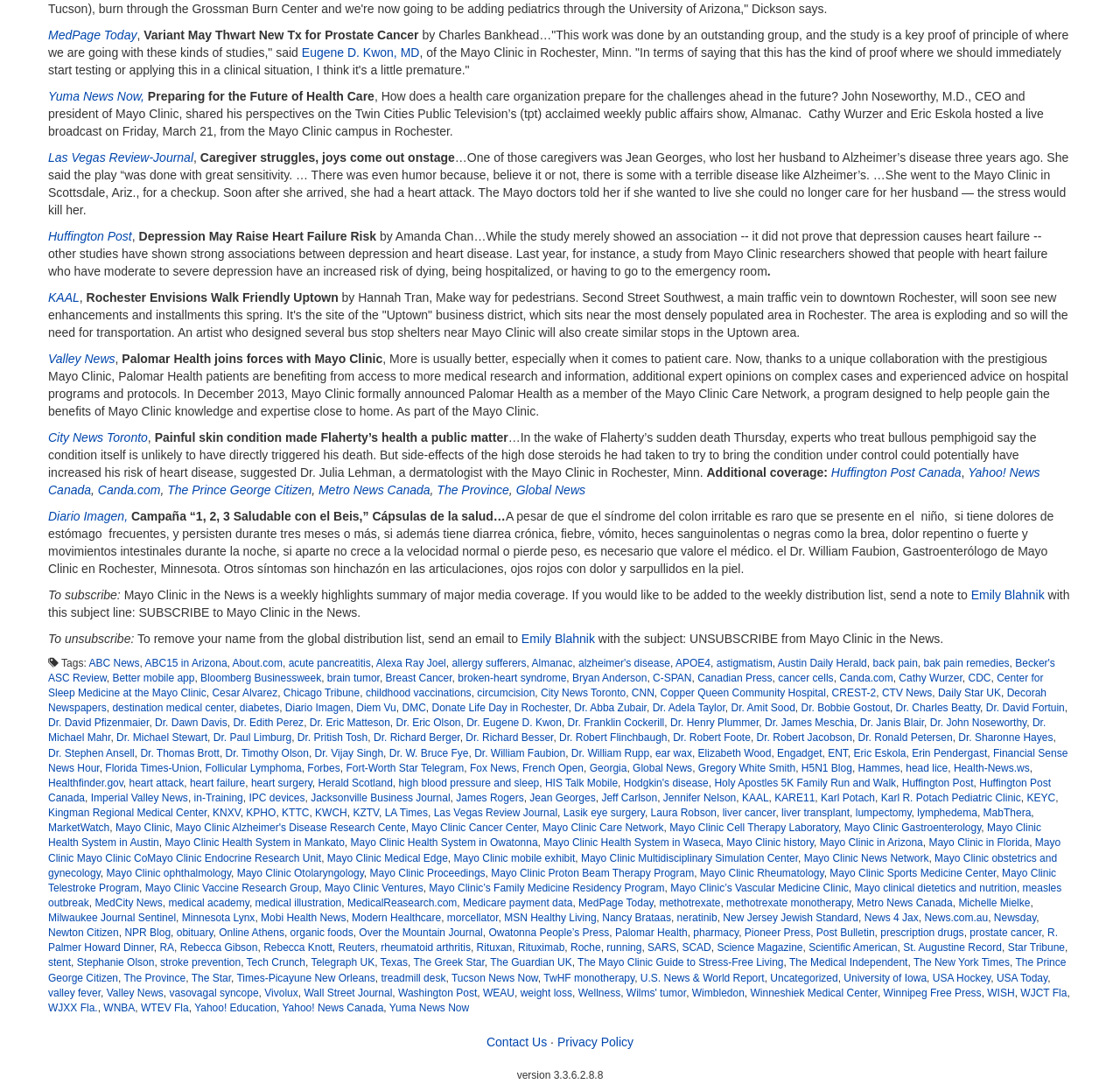What is the name of the clinic mentioned in the article?
Based on the screenshot, provide a one-word or short-phrase response.

Mayo Clinic